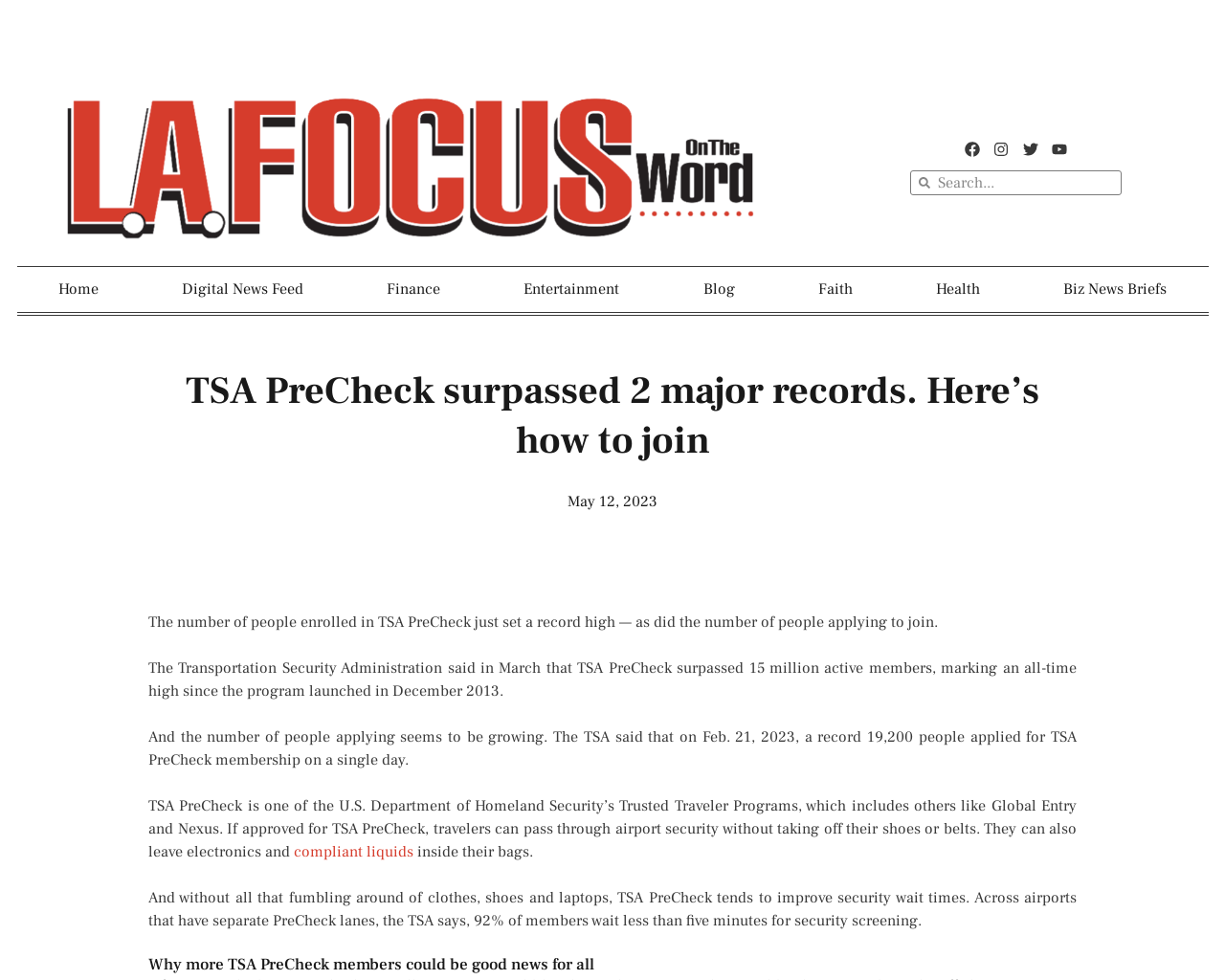Give a detailed overview of the webpage's appearance and contents.

The webpage appears to be a news article from L.A. FOCUS NEWSPAPER, with a title "TSA PreCheck surpassed 2 major records. Here’s how to join". At the top, there are social media links to Facebook, Instagram, Twitter, and Youtube, each accompanied by an image. 

Below the social media links, there is a search bar with a searchbox labeled "Search". To the left of the search bar, there are navigation links to "Home", "Digital News Feed", "Finance", "Entertainment", "Blog", "Faith", "Health", and "Biz News Briefs".

The main content of the article begins with a heading that matches the title of the webpage. Below the heading, there is a link to the date "May 12, 2023". The article then presents several paragraphs of text, describing how the Transportation Security Administration (TSA) has announced that TSA PreCheck has surpassed 15 million active members, marking an all-time high since the program launched in December 2013. The article also mentions that the number of people applying for TSA PreCheck membership is growing, with a record 19,200 people applying on a single day in February 2023.

The article continues to explain the benefits of TSA PreCheck, including the ability to pass through airport security without removing shoes or belts, and leaving electronics and compliant liquids inside their bags. It also mentions that TSA PreCheck tends to improve security wait times, with 92% of members waiting less than five minutes for security screening.

Finally, the article has a subheading "Why more TSA PreCheck members could be good news for all", but the content of this section is not summarized.